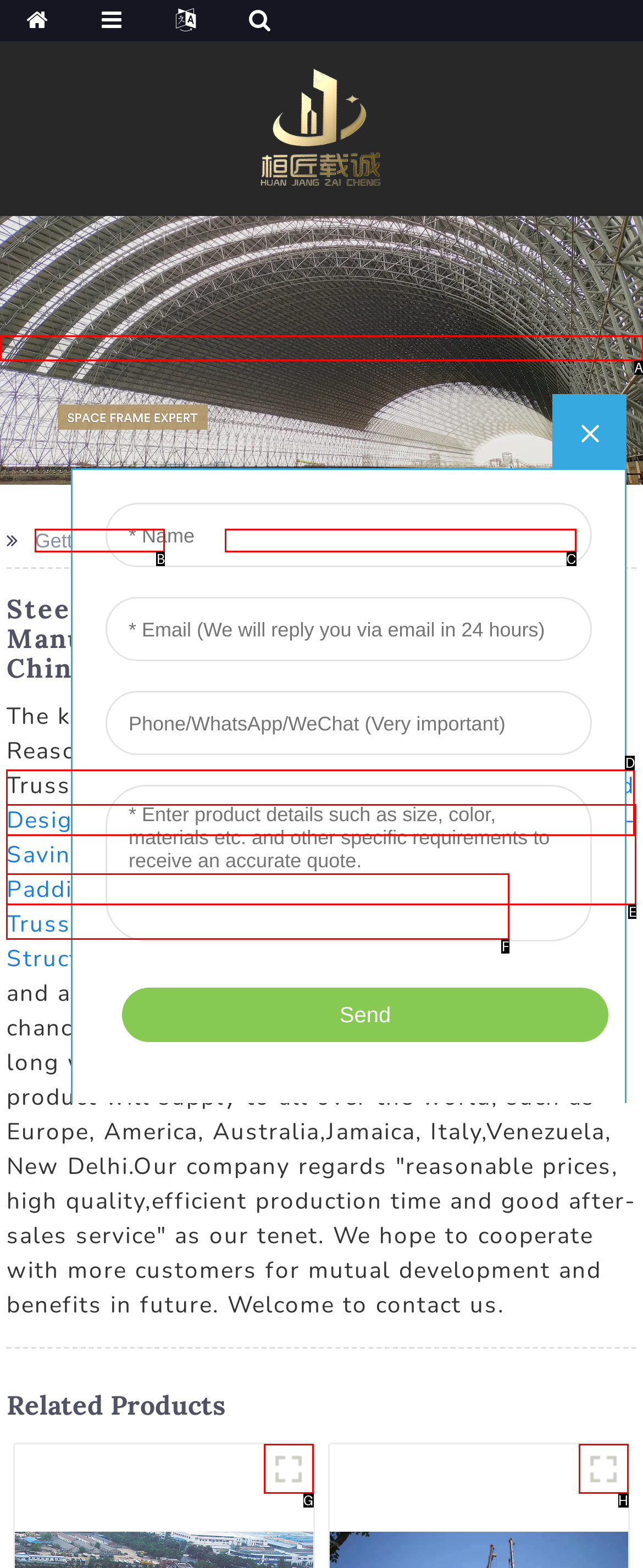Identify the appropriate lettered option to execute the following task: View SPACE FRAME
Respond with the letter of the selected choice.

A